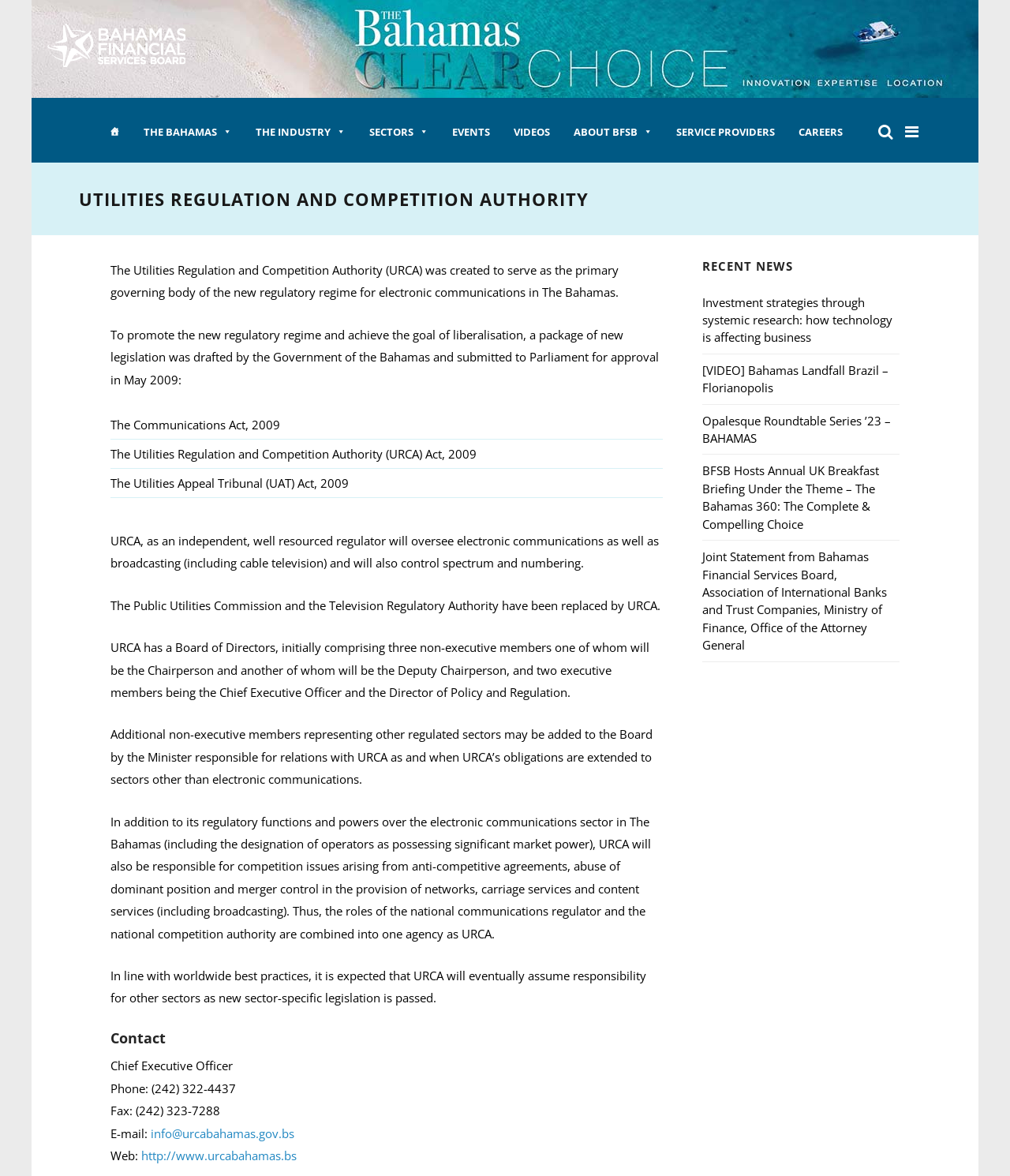What is the topic of the recent news article?
Using the image, elaborate on the answer with as much detail as possible.

I determined the answer by looking at the link 'Investment strategies through systemic research: how technology is affecting business' under the RECENT NEWS section, which suggests that the topic of the recent news article is related to investment strategies.